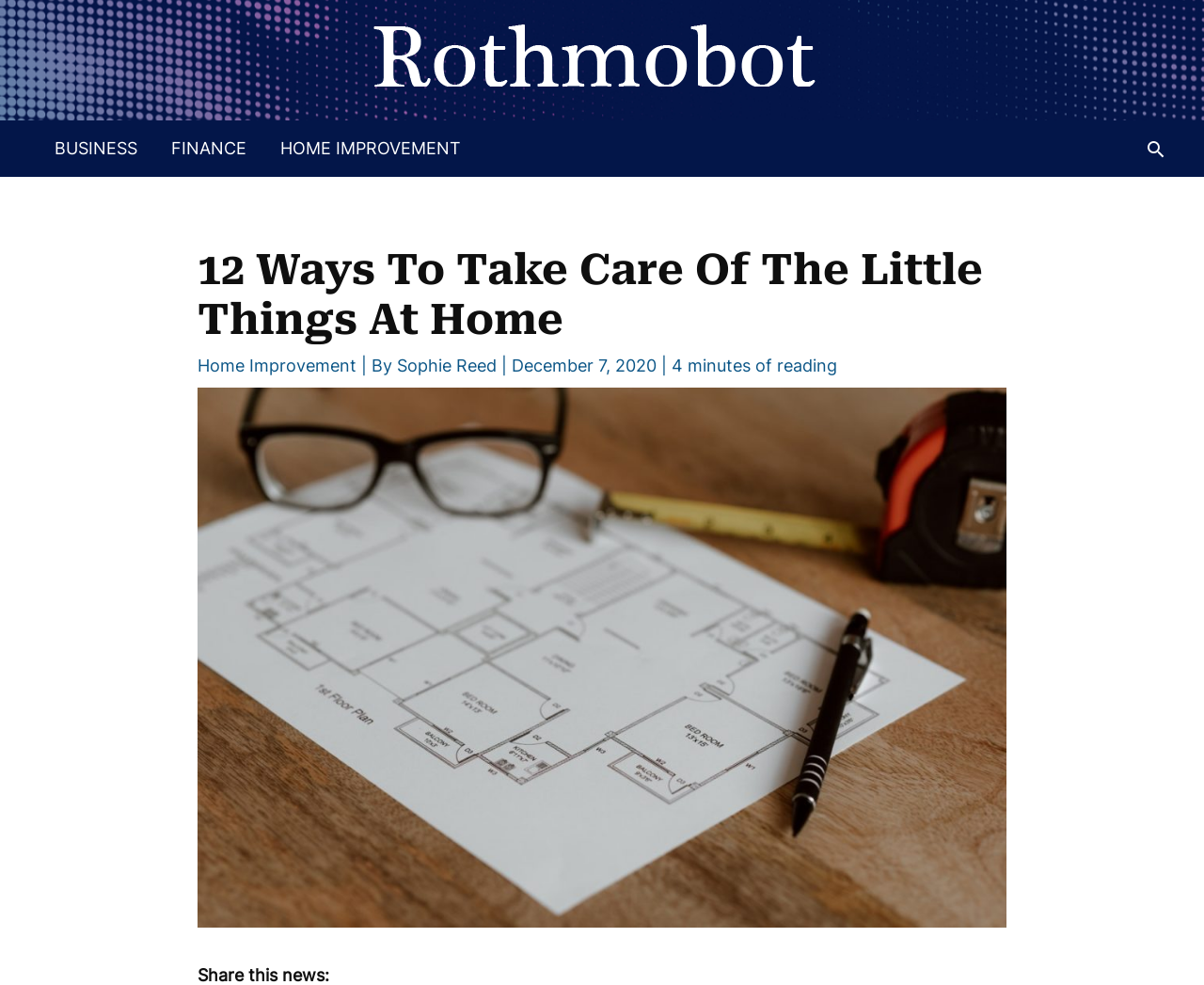Determine the bounding box coordinates (top-left x, top-left y, bottom-right x, bottom-right y) of the UI element described in the following text: aria-label="Search icon link"

[0.951, 0.14, 0.969, 0.162]